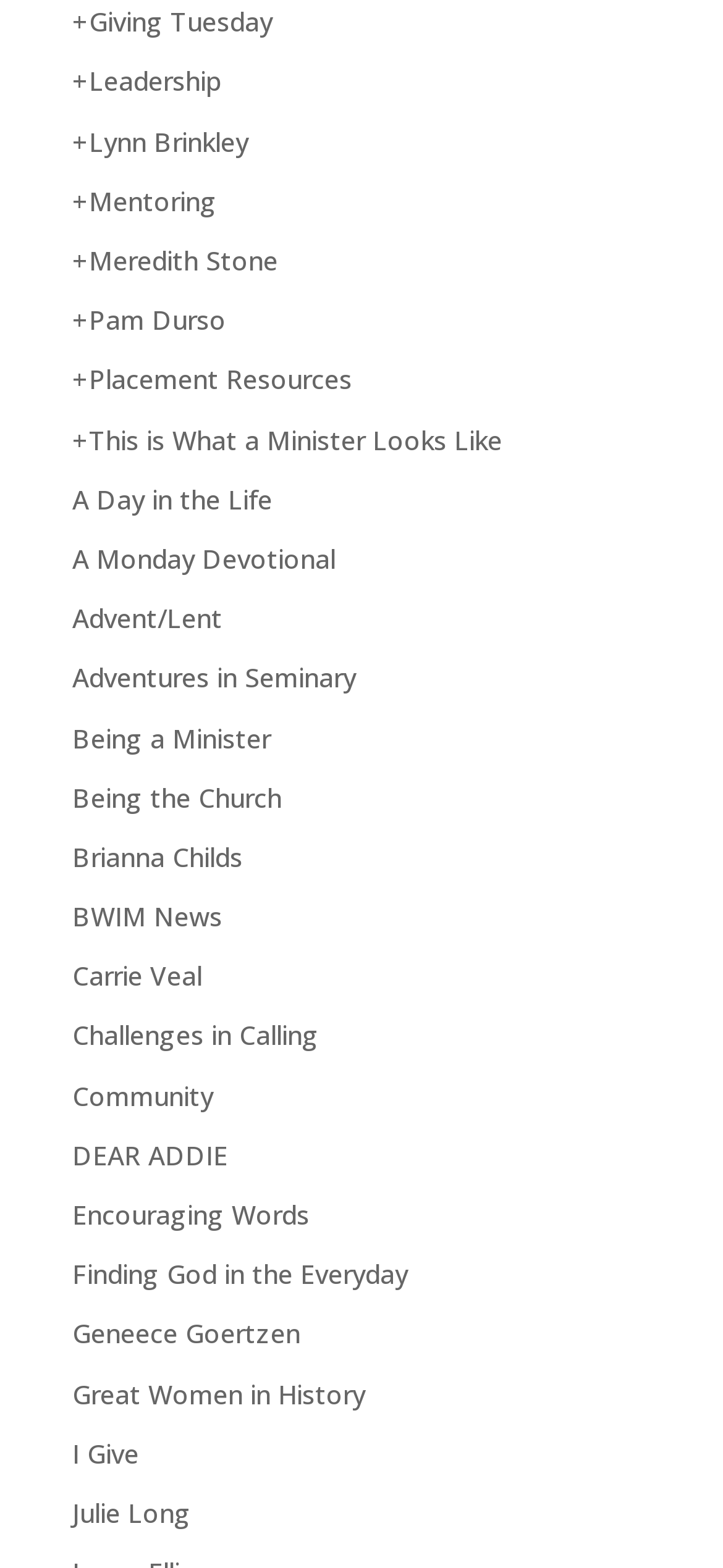Identify the bounding box for the UI element specified in this description: "Finding God in the Everyday". The coordinates must be four float numbers between 0 and 1, formatted as [left, top, right, bottom].

[0.1, 0.801, 0.564, 0.824]